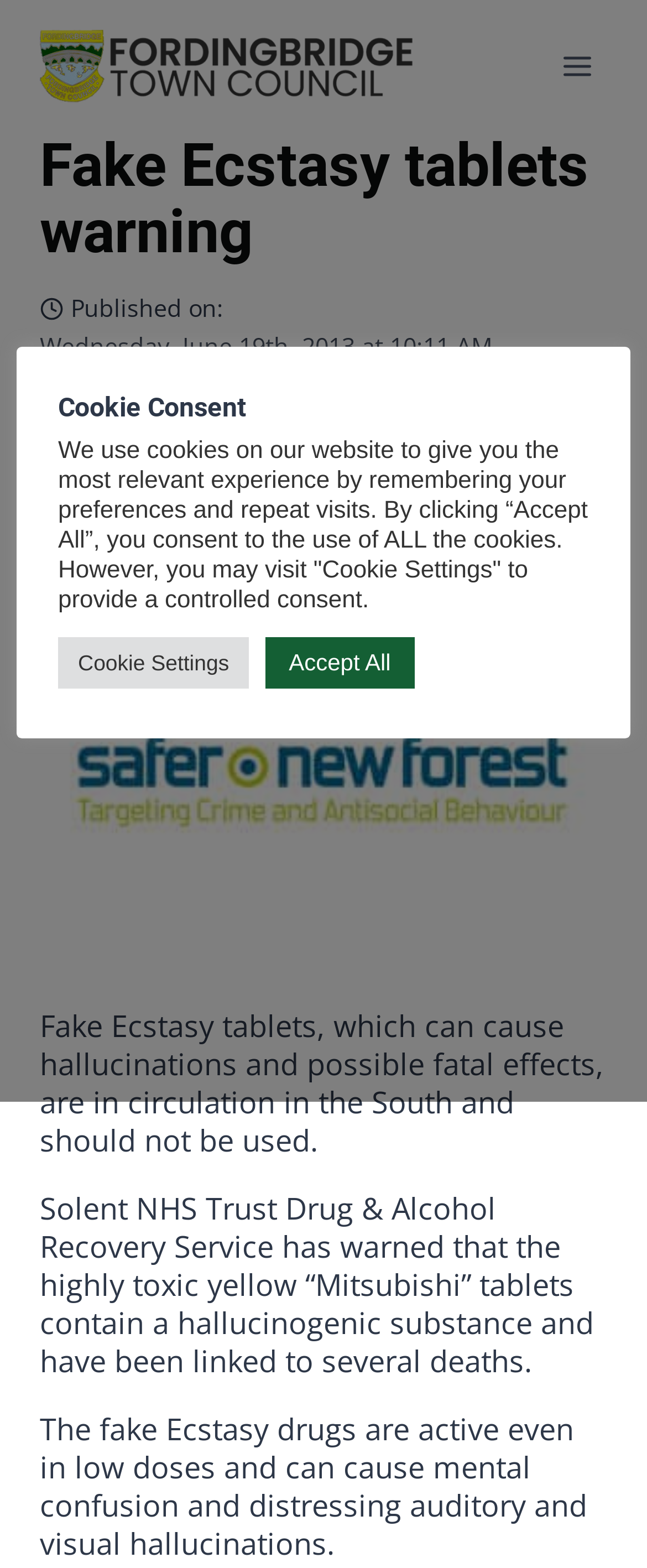Please find the bounding box coordinates (top-left x, top-left y, bottom-right x, bottom-right y) in the screenshot for the UI element described as follows: News

[0.236, 0.266, 0.356, 0.292]